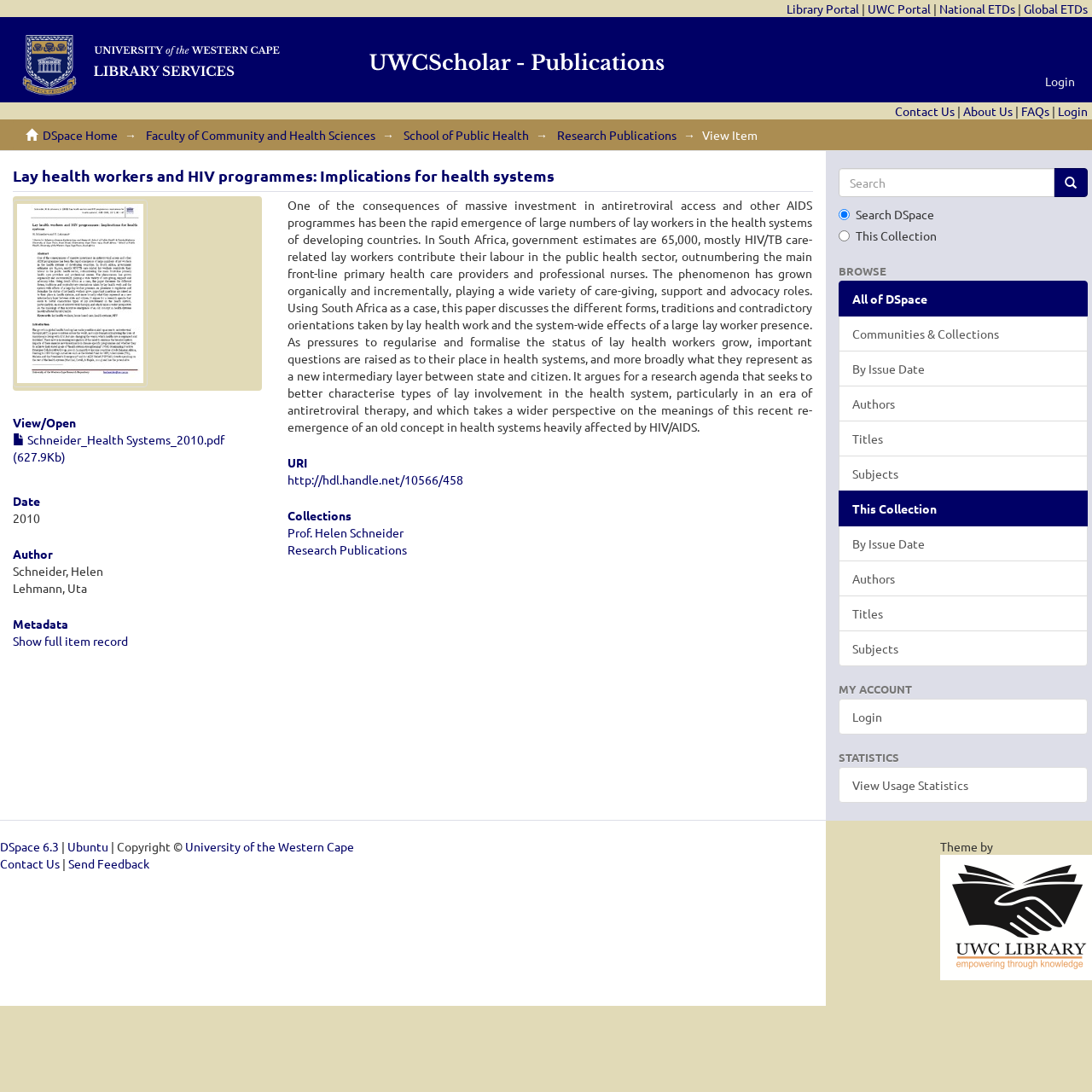Give a one-word or short-phrase answer to the following question: 
Who are the authors of the research paper?

Schneider, Helen and Lehmann, Uta